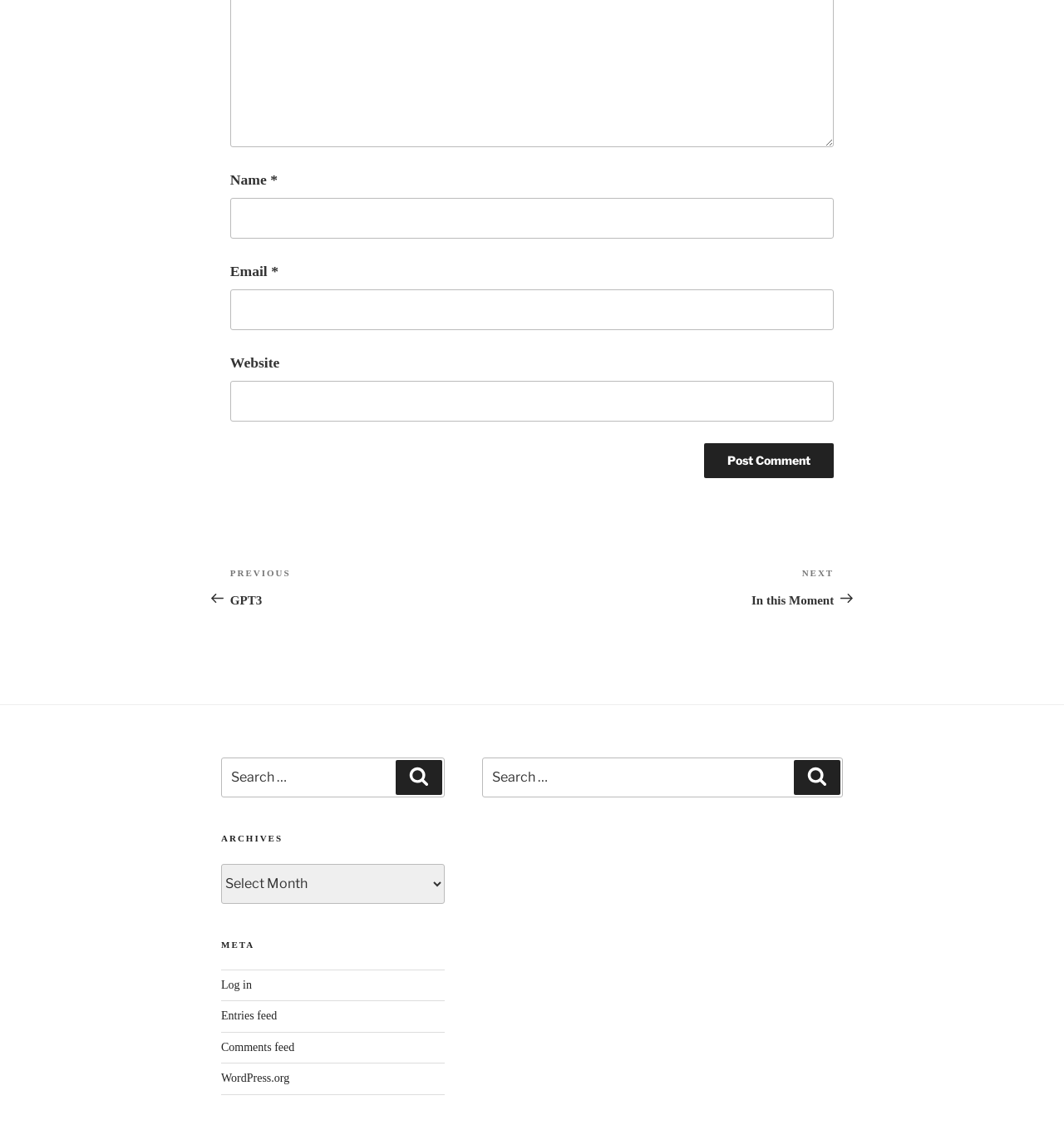Can you give a comprehensive explanation to the question given the content of the image?
What is the function of the 'Post Comment' button?

The 'Post Comment' button is placed below the 'Website' textbox and is likely used to submit a comment or post after filling in the required information.